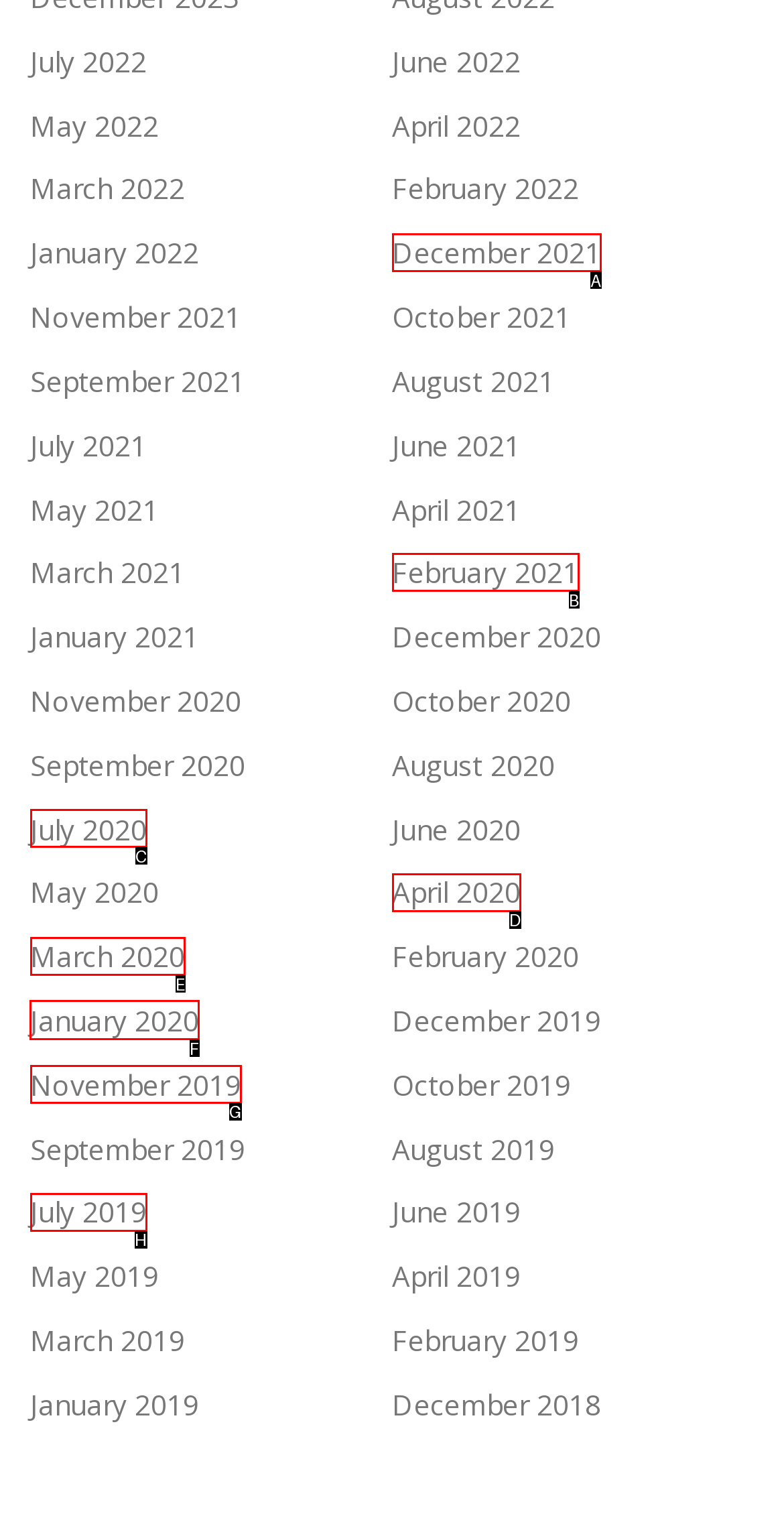Which lettered option should be clicked to achieve the task: View January 2020? Choose from the given choices.

F